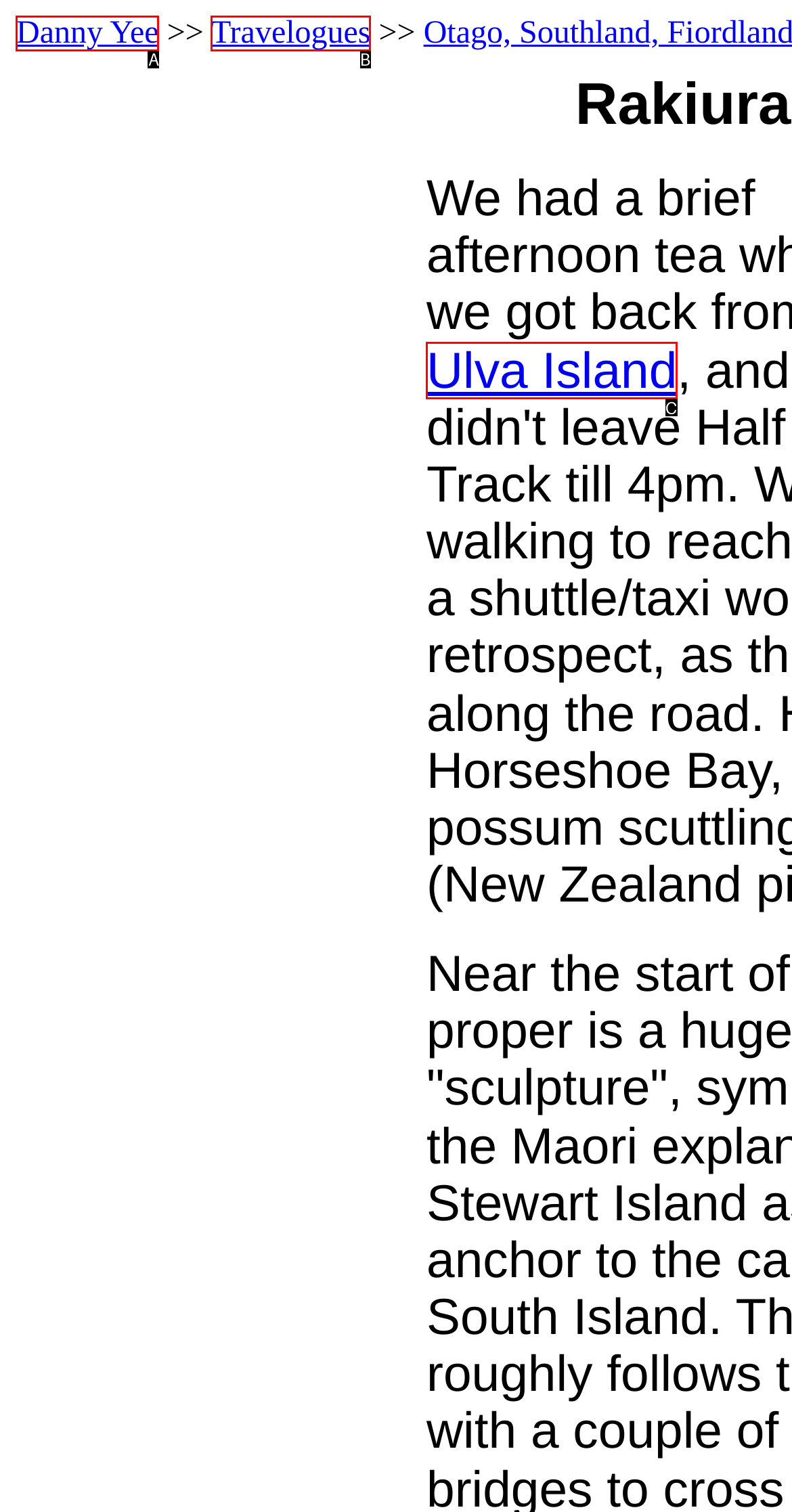Find the option that matches this description: Danny Yee
Provide the corresponding letter directly.

A